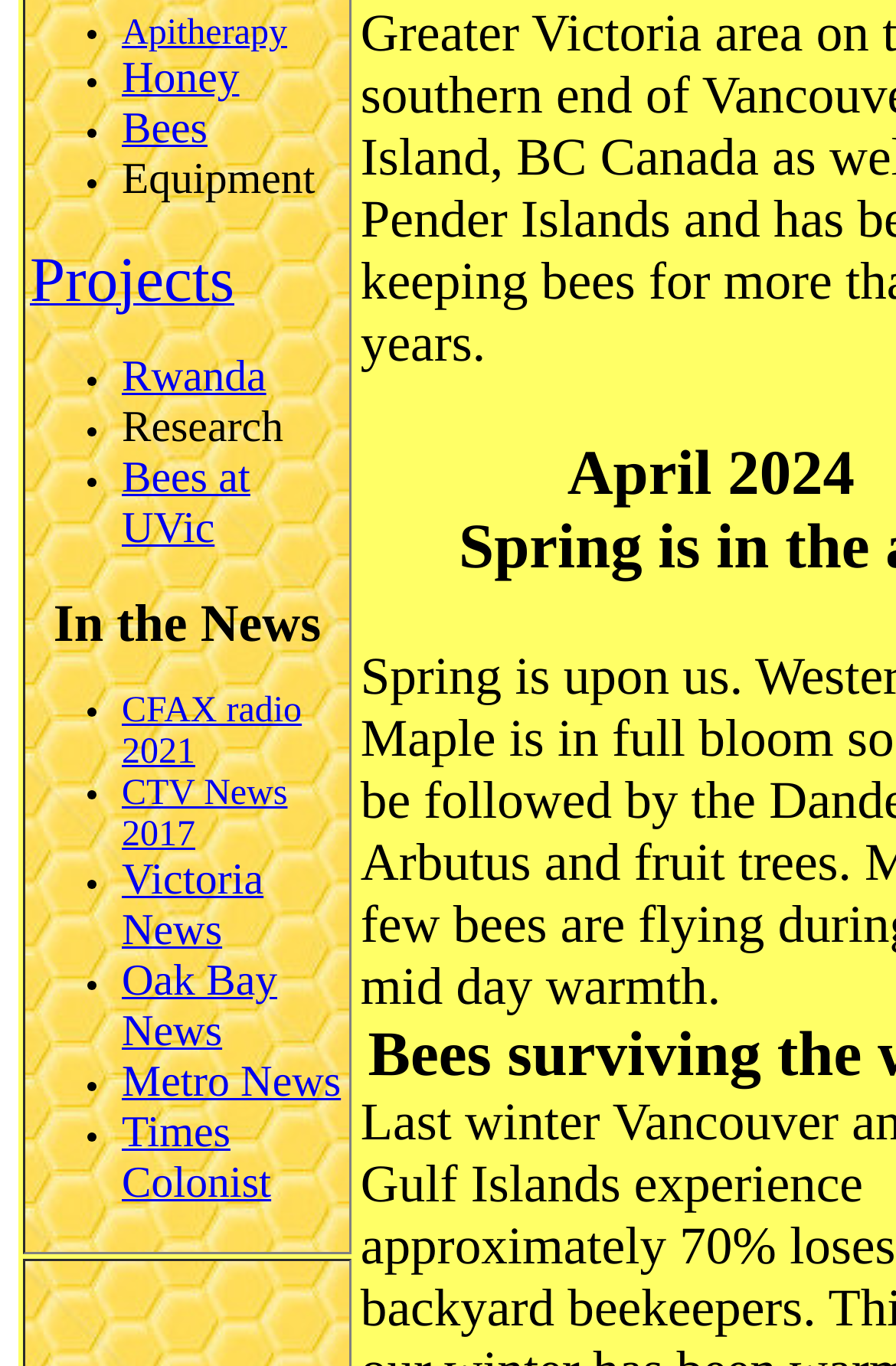Please indicate the bounding box coordinates of the element's region to be clicked to achieve the instruction: "visit the Projects page". Provide the coordinates as four float numbers between 0 and 1, i.e., [left, top, right, bottom].

[0.033, 0.198, 0.262, 0.227]